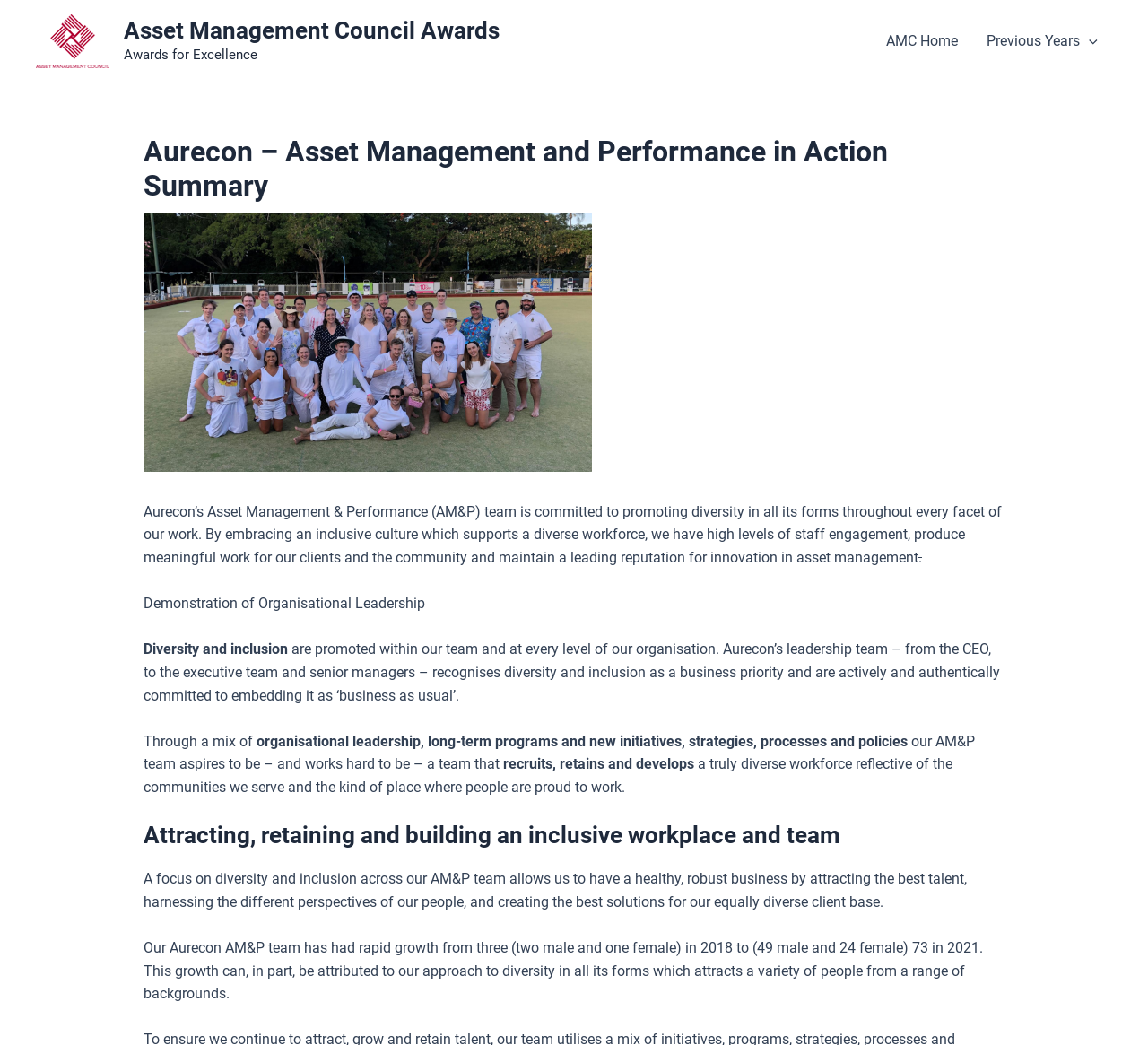What is the name of the award?
Please utilize the information in the image to give a detailed response to the question.

The question asks for the name of the award, which can be found in the link and image elements with the text 'Asset Management Council Awards' at the top of the webpage.